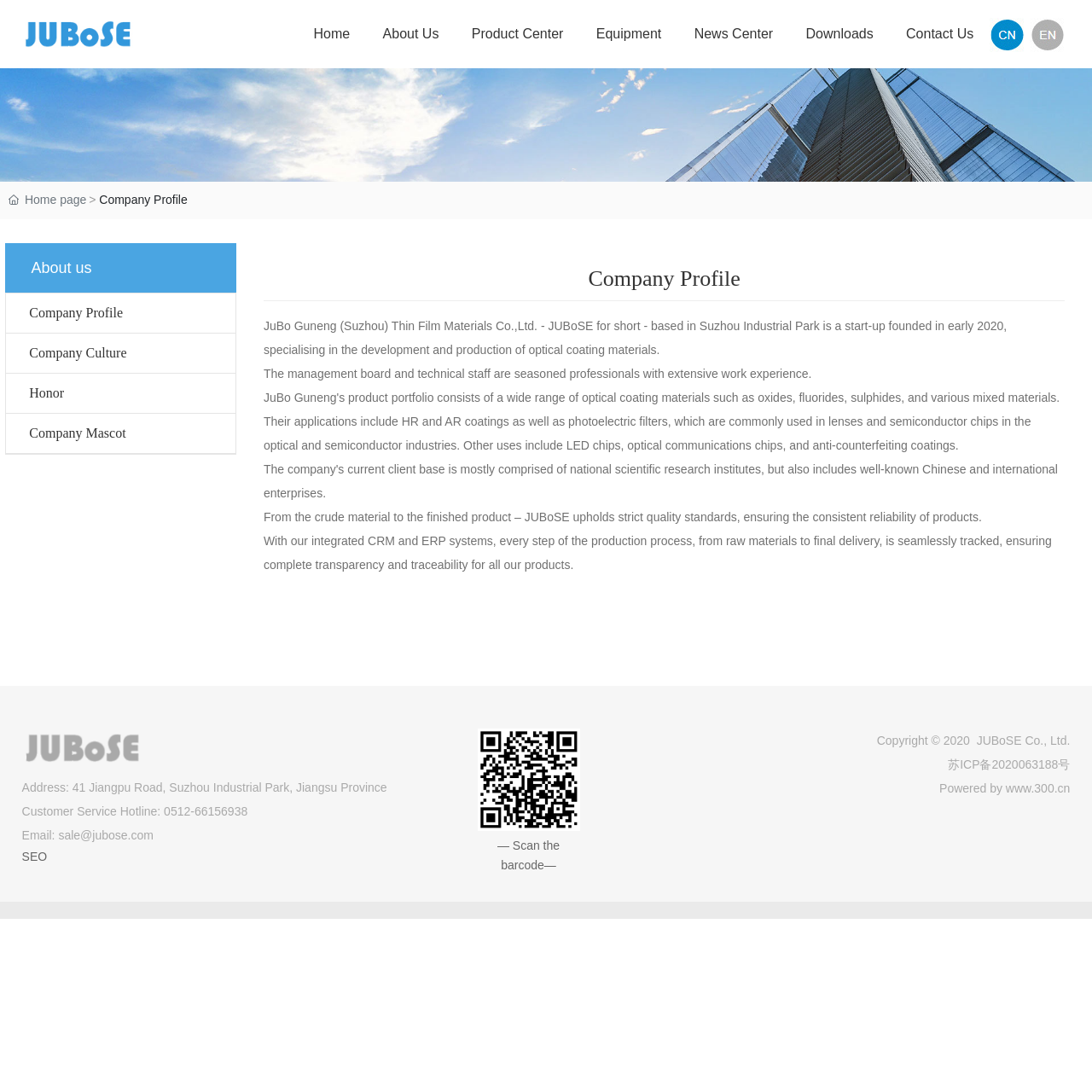Please determine the bounding box coordinates for the UI element described as: "Powered by www.300.cn".

[0.86, 0.716, 0.98, 0.728]